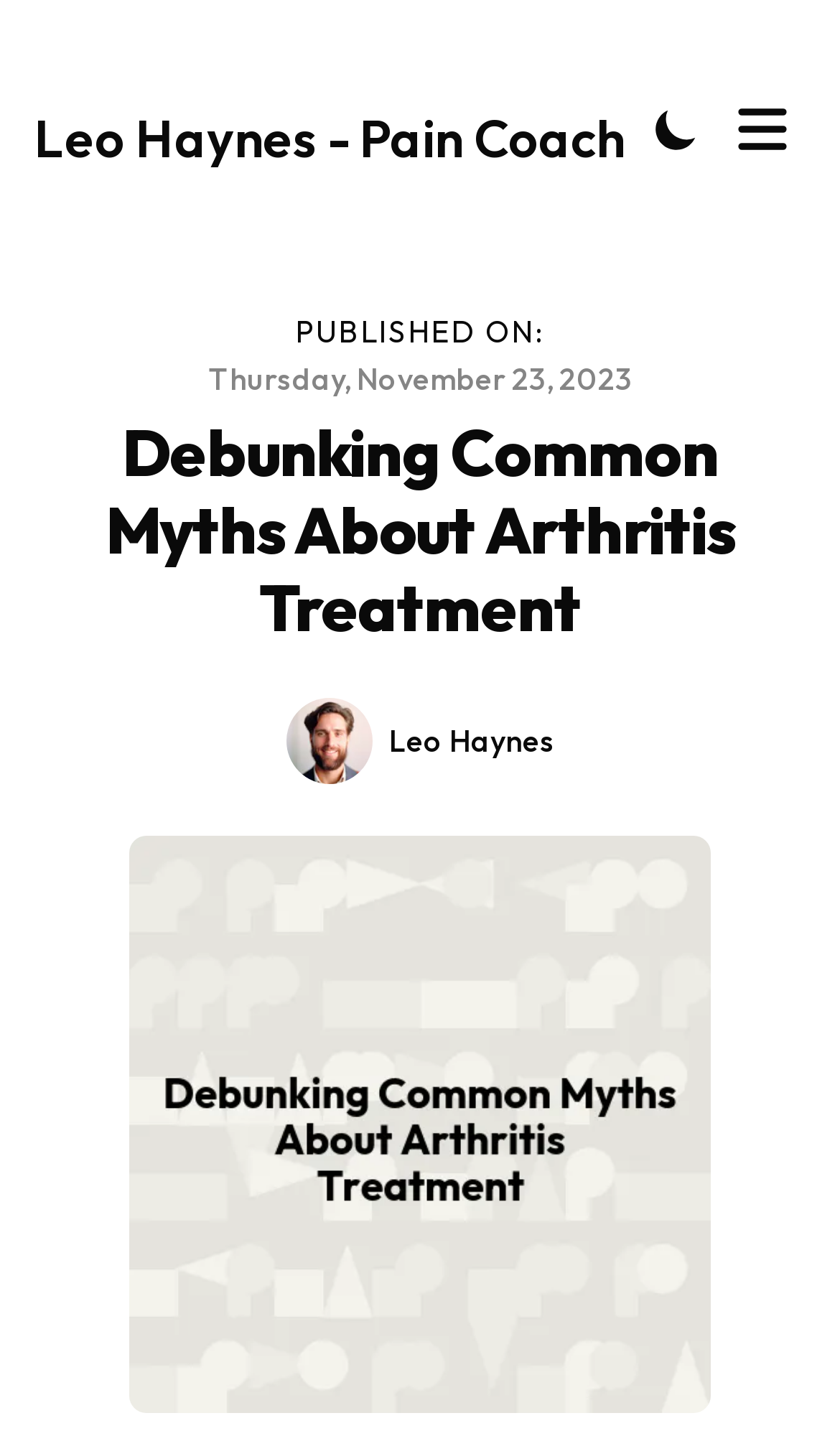How many images are in the author's section?
Please answer the question with a single word or phrase, referencing the image.

2